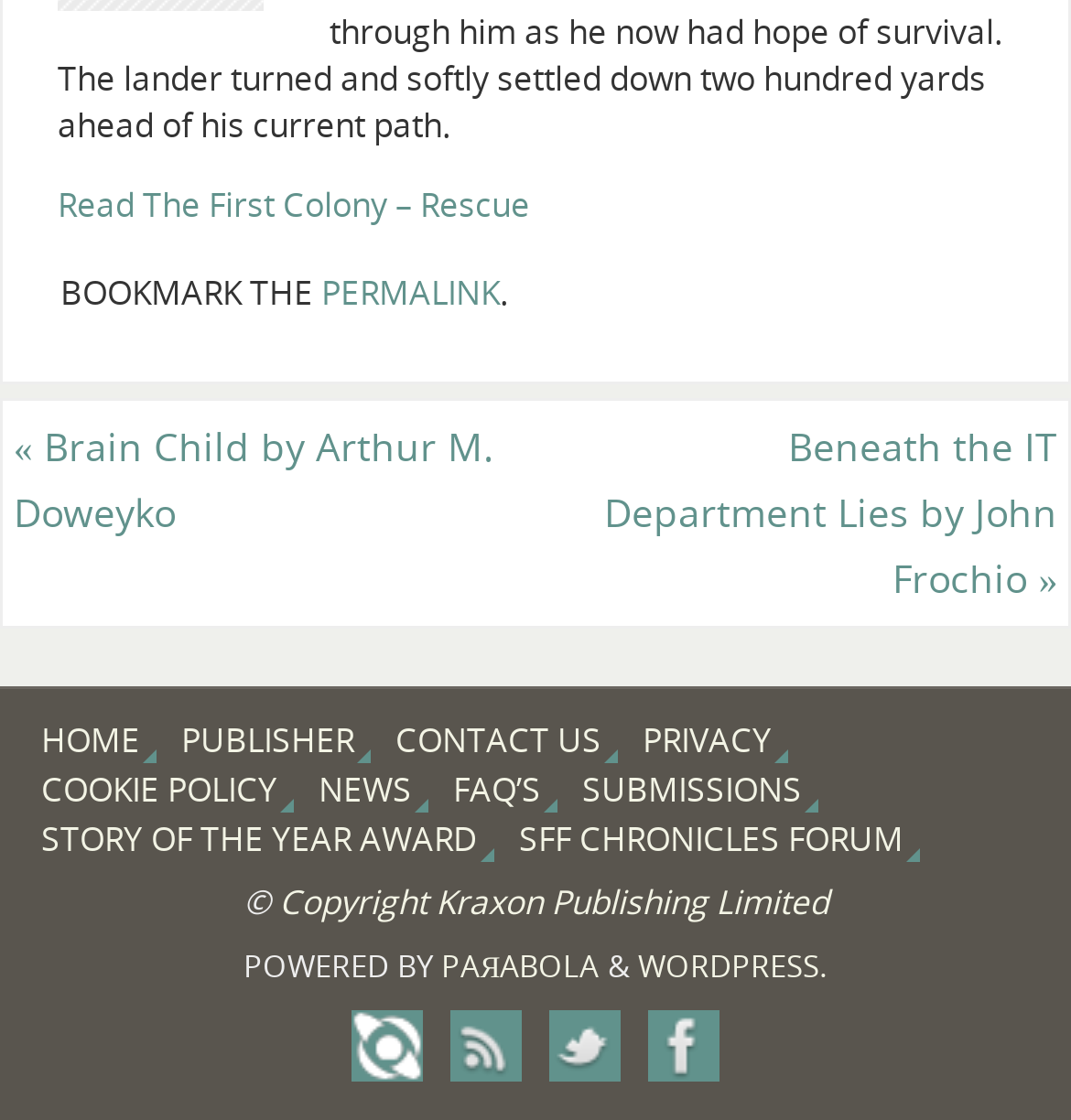Provide the bounding box coordinates for the UI element that is described as: "Kraxon Publishing Limited".

[0.406, 0.785, 0.773, 0.827]